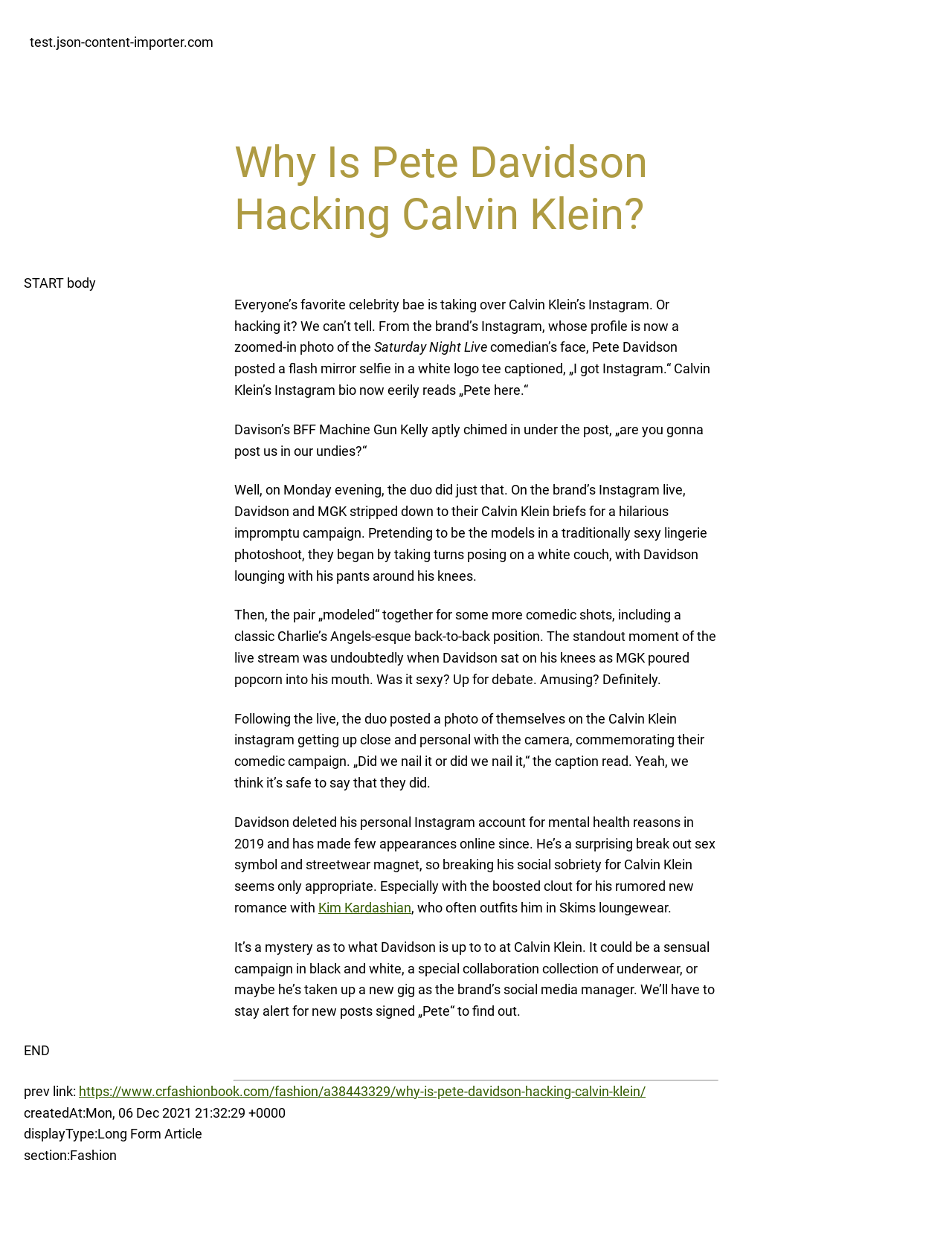Identify the bounding box coordinates for the UI element described as follows: "https://www.crfashionbook.com/fashion/a38443329/why-is-pete-davidson-hacking-calvin-klein/". Ensure the coordinates are four float numbers between 0 and 1, formatted as [left, top, right, bottom].

[0.083, 0.865, 0.678, 0.877]